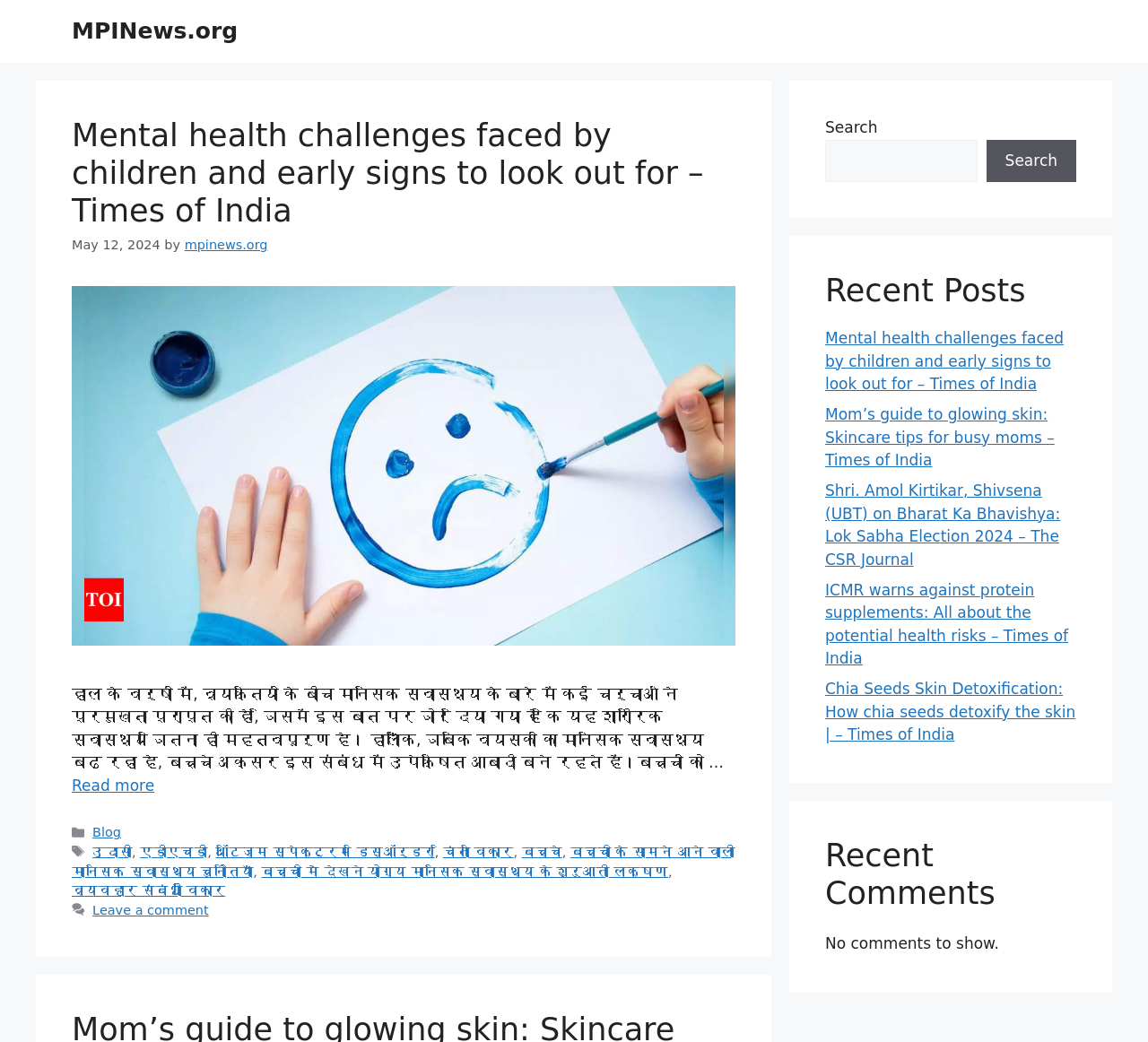Specify the bounding box coordinates of the area to click in order to execute this command: 'Read more about Mental health challenges faced by children and early signs to look out for – Times of India'. The coordinates should consist of four float numbers ranging from 0 to 1, and should be formatted as [left, top, right, bottom].

[0.062, 0.745, 0.134, 0.762]